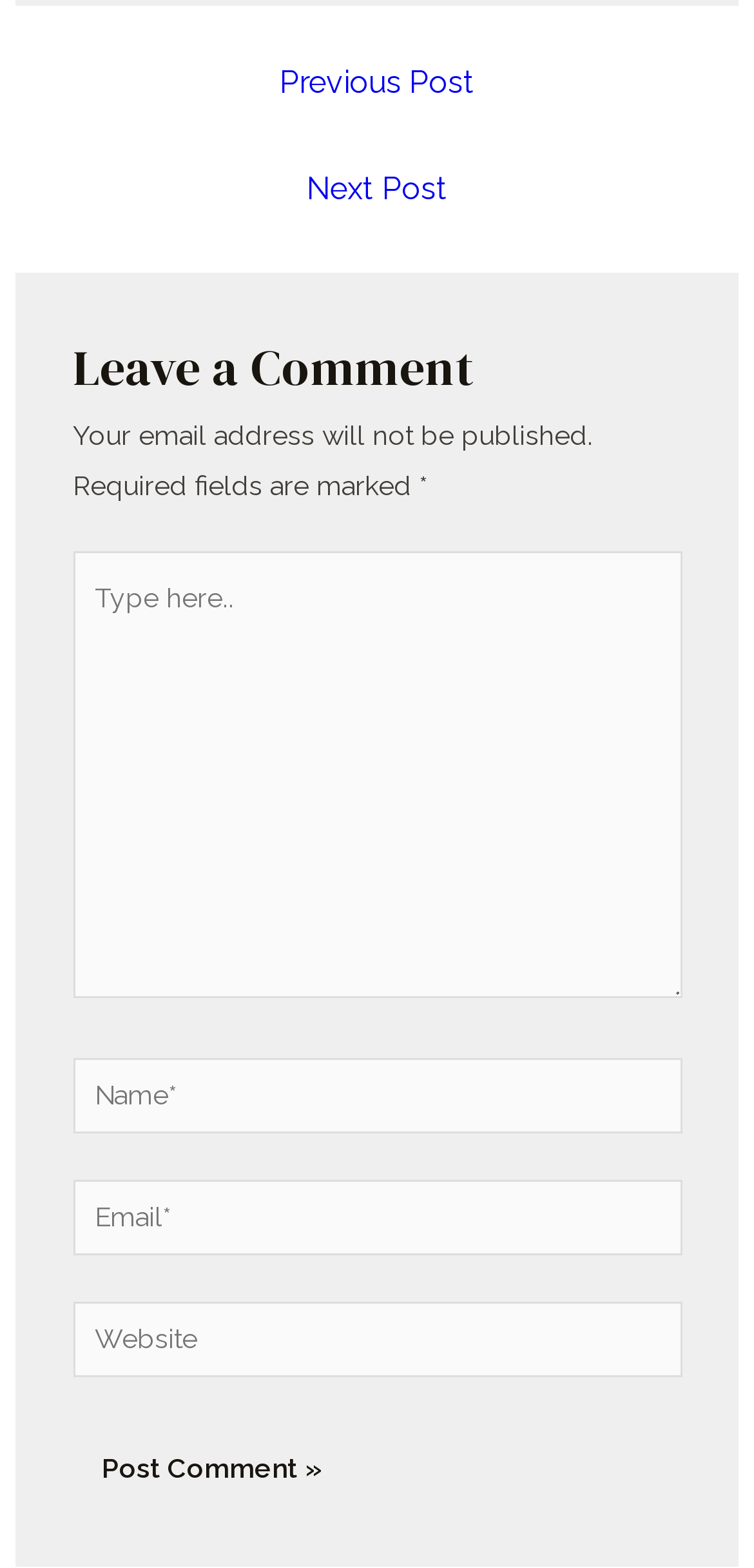Answer the following in one word or a short phrase: 
How many textboxes are available to fill in?

Four